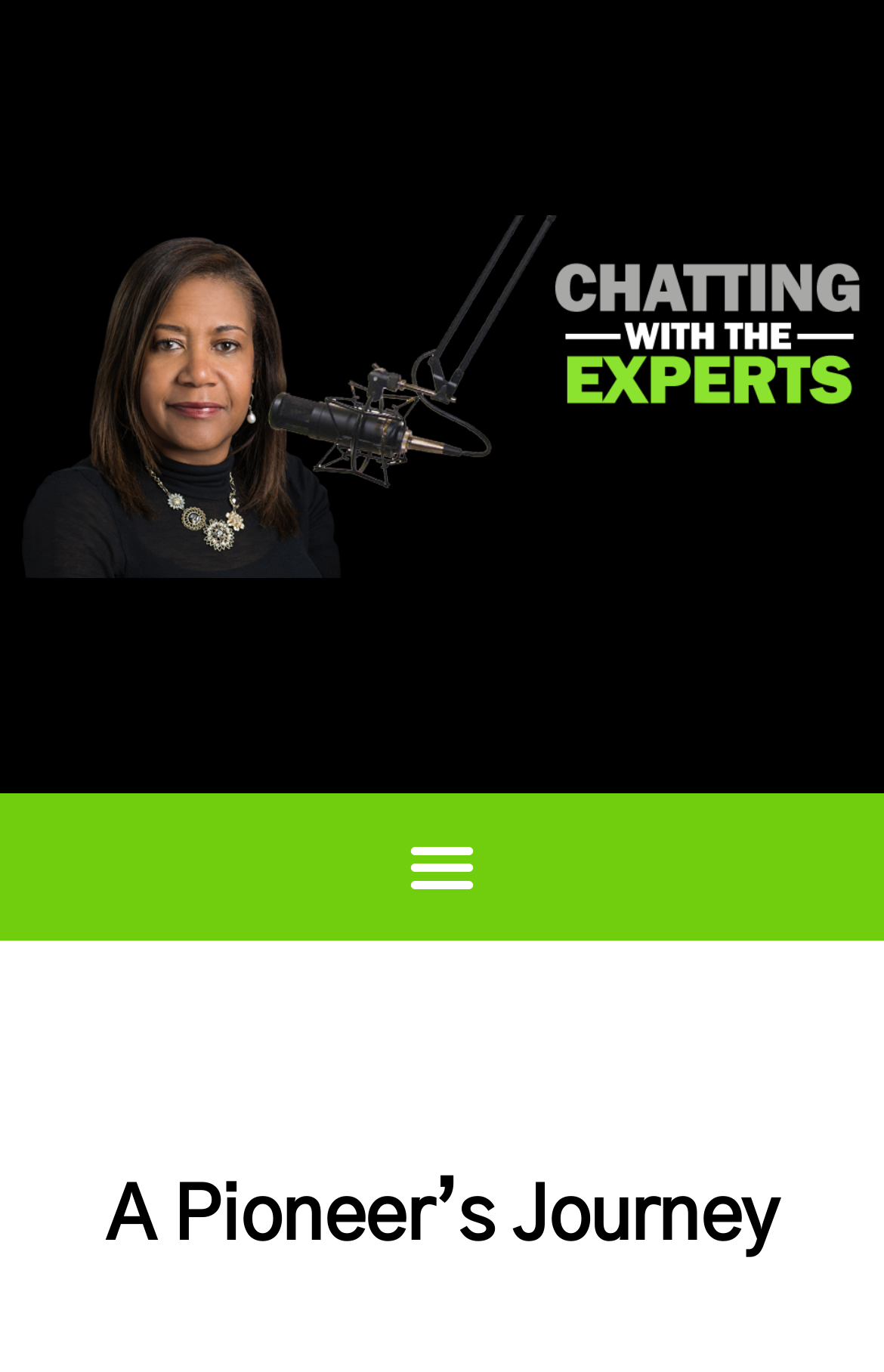Provide the bounding box coordinates, formatted as (top-left x, top-left y, bottom-right x, bottom-right y), with all values being floating point numbers between 0 and 1. Identify the bounding box of the UI element that matches the description: Menu

[0.442, 0.595, 0.558, 0.669]